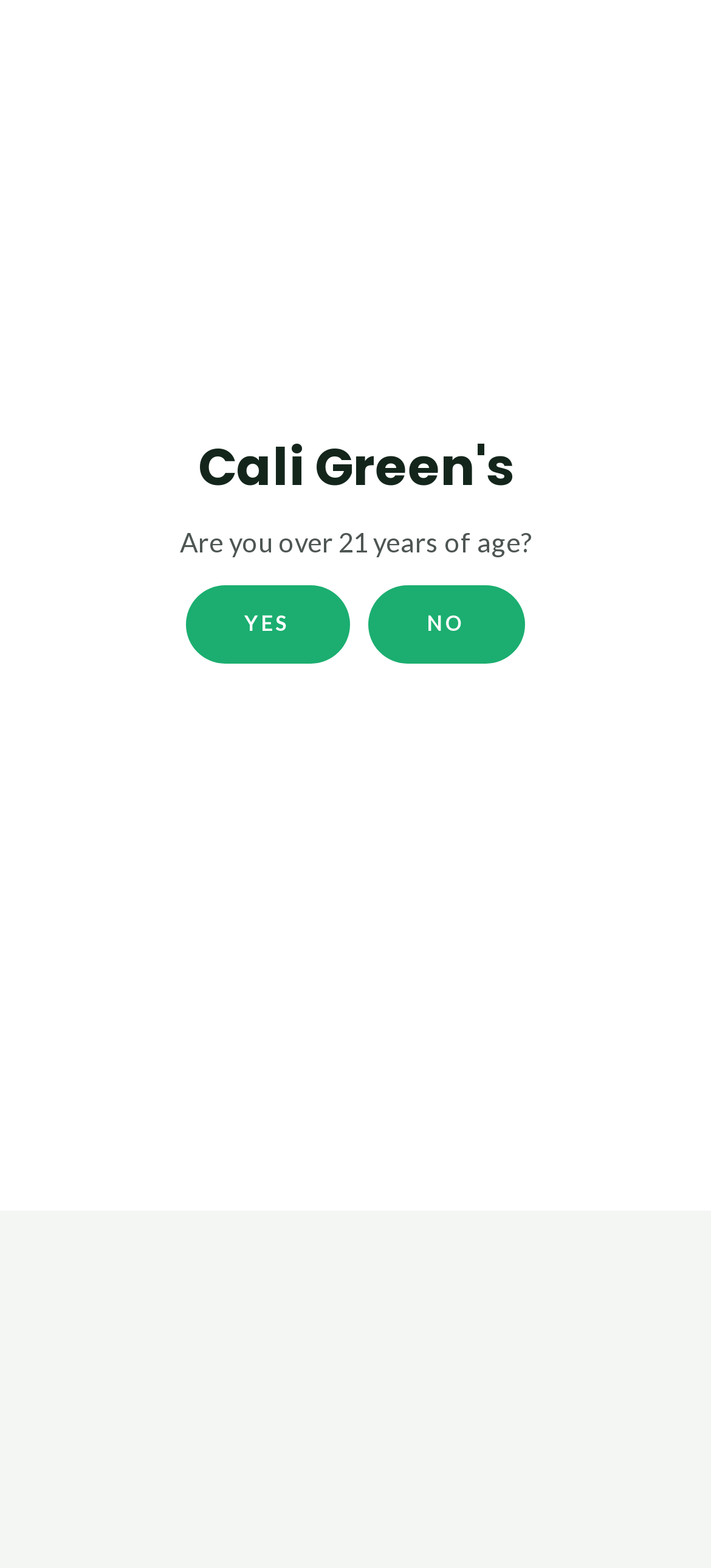Identify and provide the bounding box coordinates of the UI element described: "alt="Cali Green's"". The coordinates should be formatted as [left, top, right, bottom], with each number being a float between 0 and 1.

[0.427, 0.029, 0.535, 0.049]